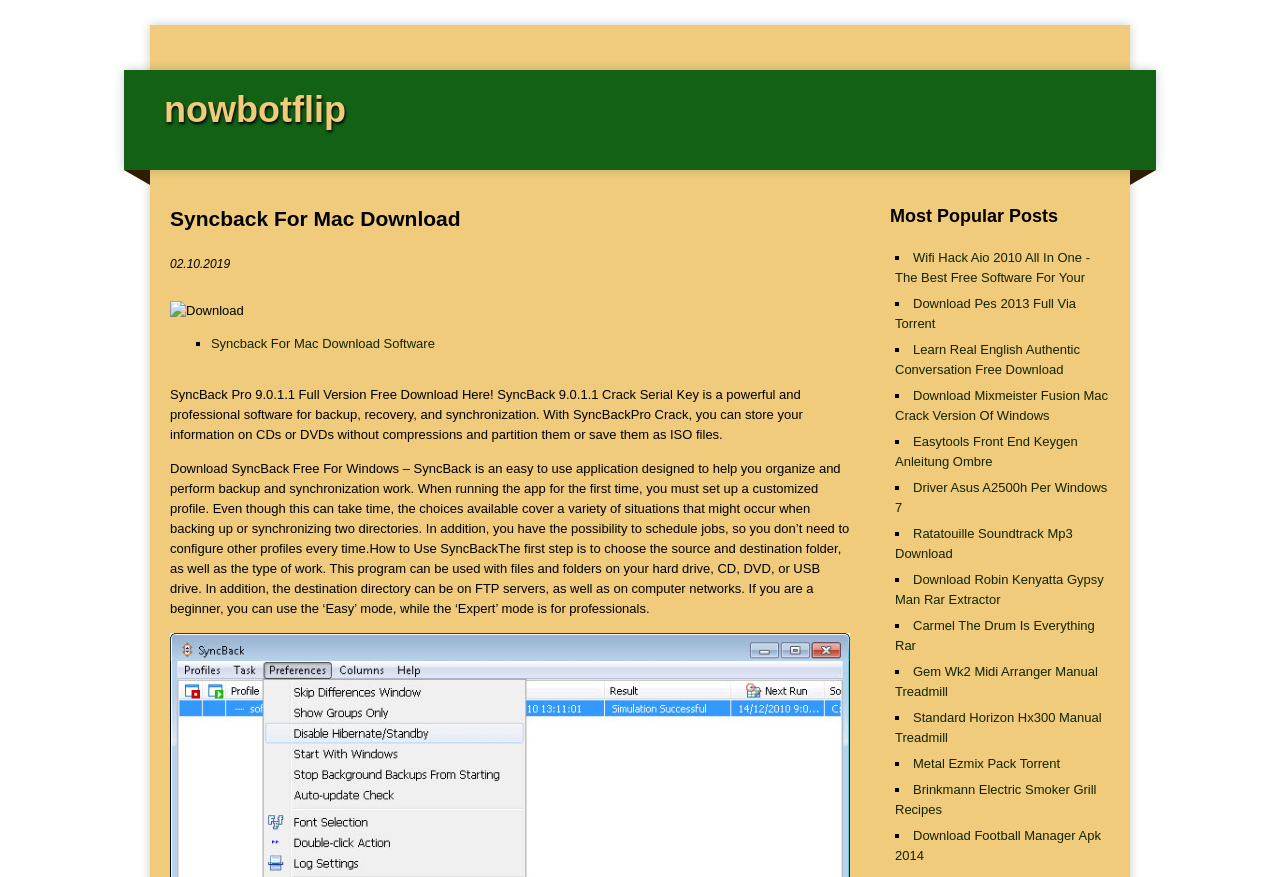Identify the bounding box coordinates of the region that should be clicked to execute the following instruction: "Download SyncBack Pro 9.0.1.1".

[0.133, 0.343, 0.19, 0.365]